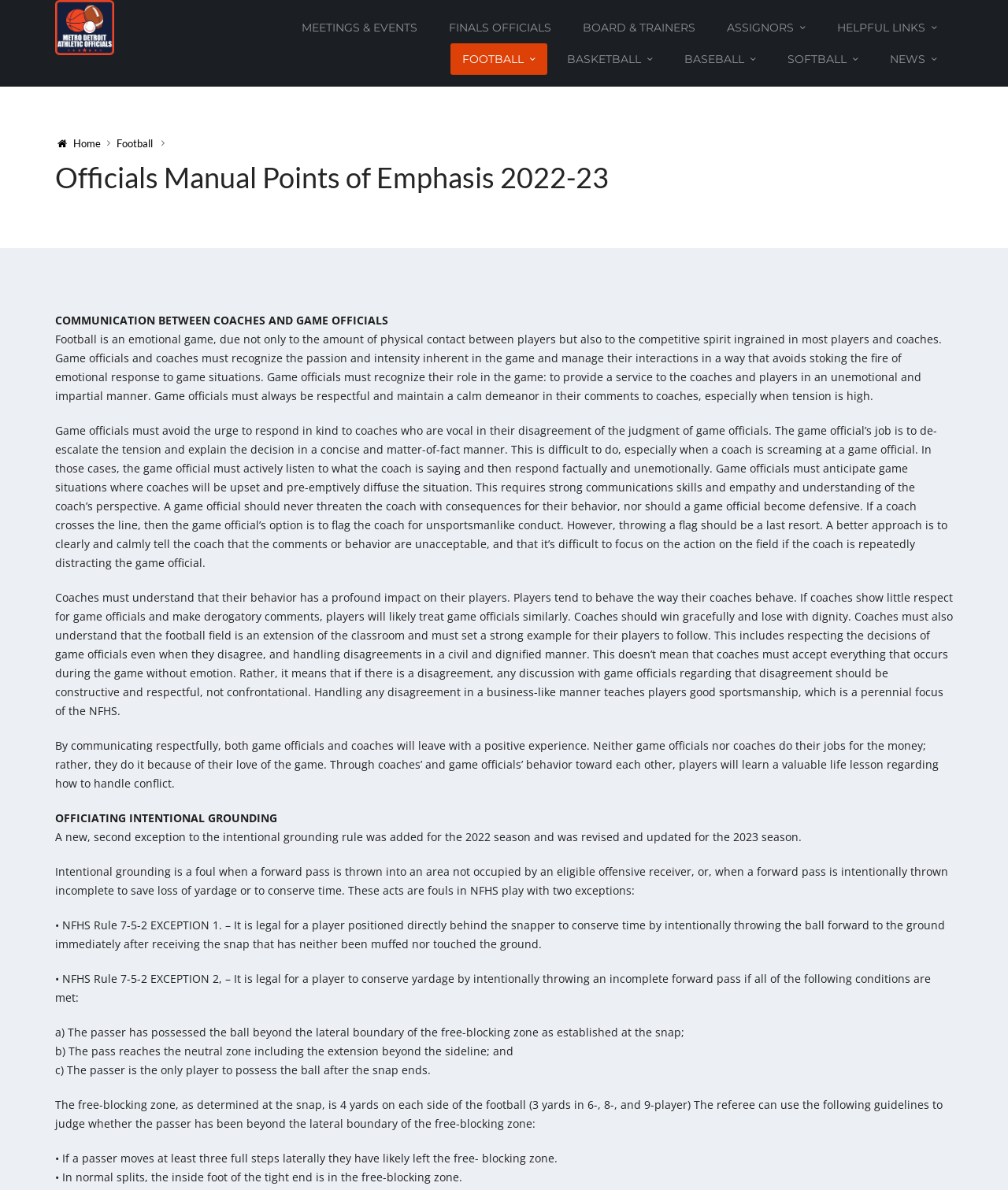Please identify the bounding box coordinates of the clickable area that will allow you to execute the instruction: "Click on the 'NEWS' link".

[0.871, 0.036, 0.941, 0.063]